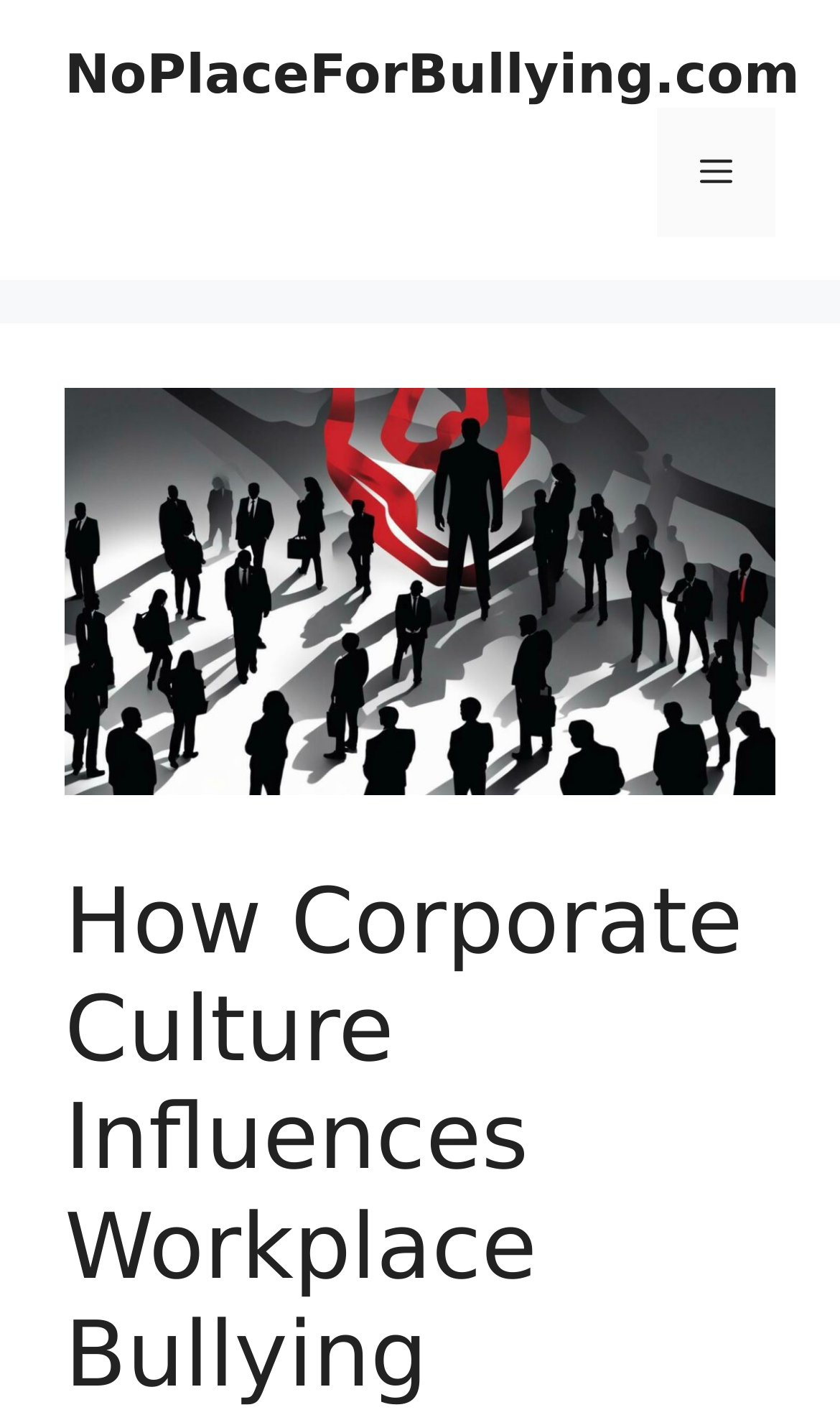Ascertain the bounding box coordinates for the UI element detailed here: "NoPlaceForBullying.com". The coordinates should be provided as [left, top, right, bottom] with each value being a float between 0 and 1.

[0.077, 0.03, 0.952, 0.075]